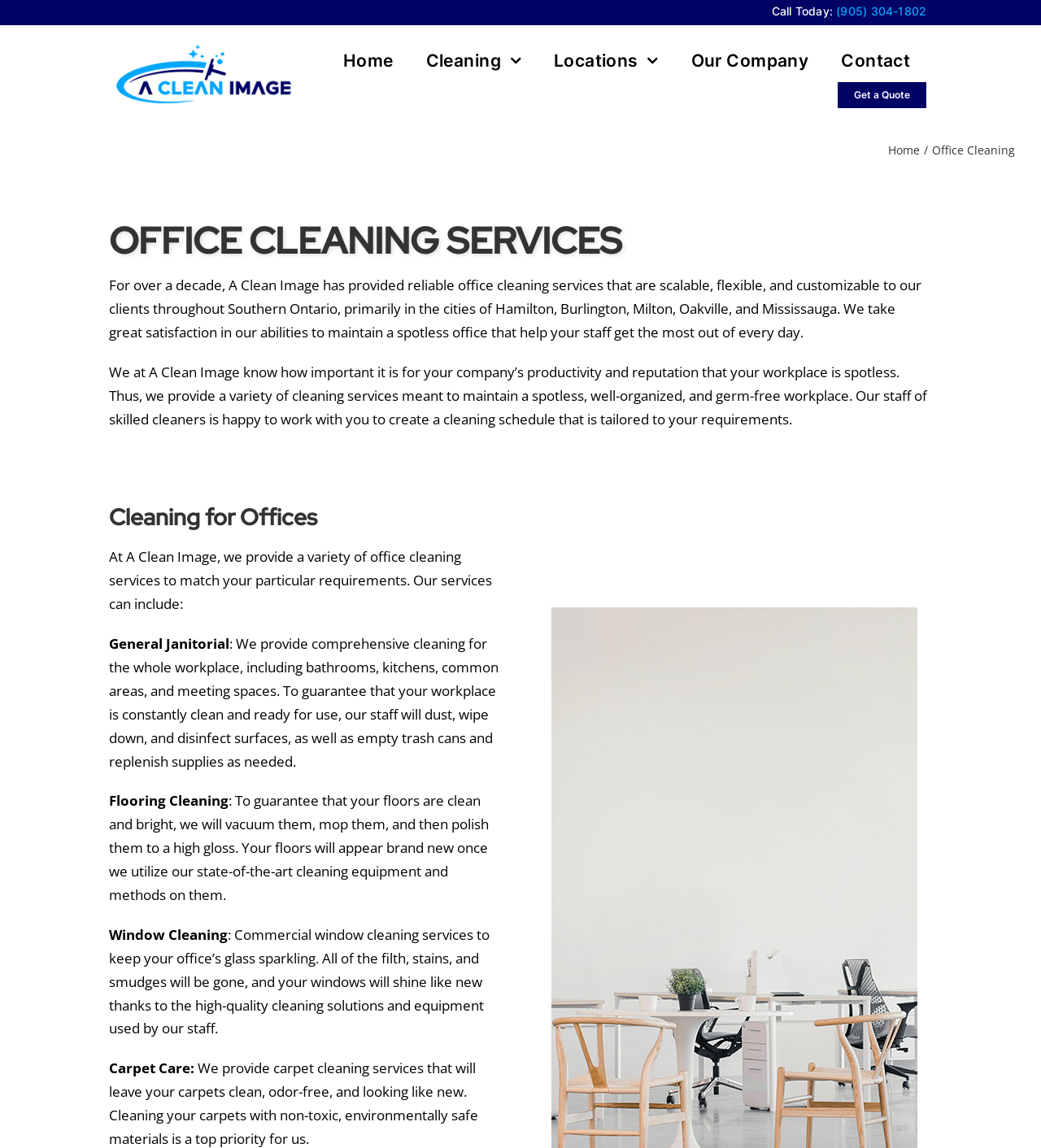Can you specify the bounding box coordinates of the area that needs to be clicked to fulfill the following instruction: "Navigate to home page"?

[0.33, 0.04, 0.378, 0.066]